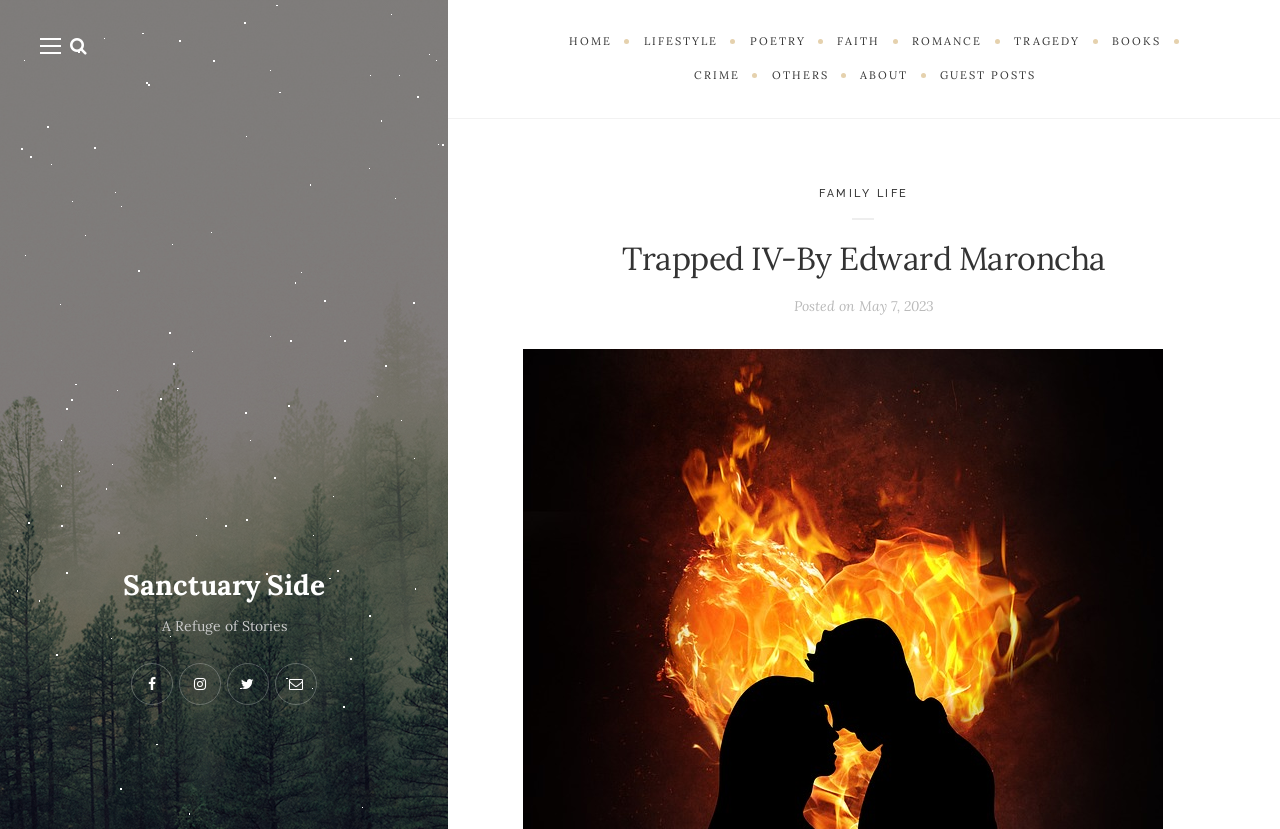What is the subtitle of the website?
Respond to the question with a well-detailed and thorough answer.

I found the static text 'A Refuge of Stories' which is located below the title 'Sanctuary Side' and serves as the subtitle of the website.